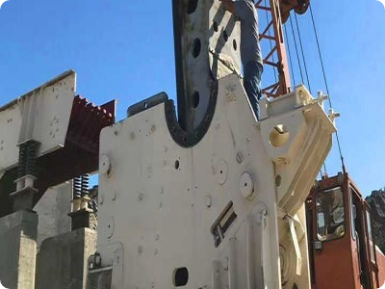Where is the machinery located?
Give a single word or phrase answer based on the content of the image.

Outdoor setting